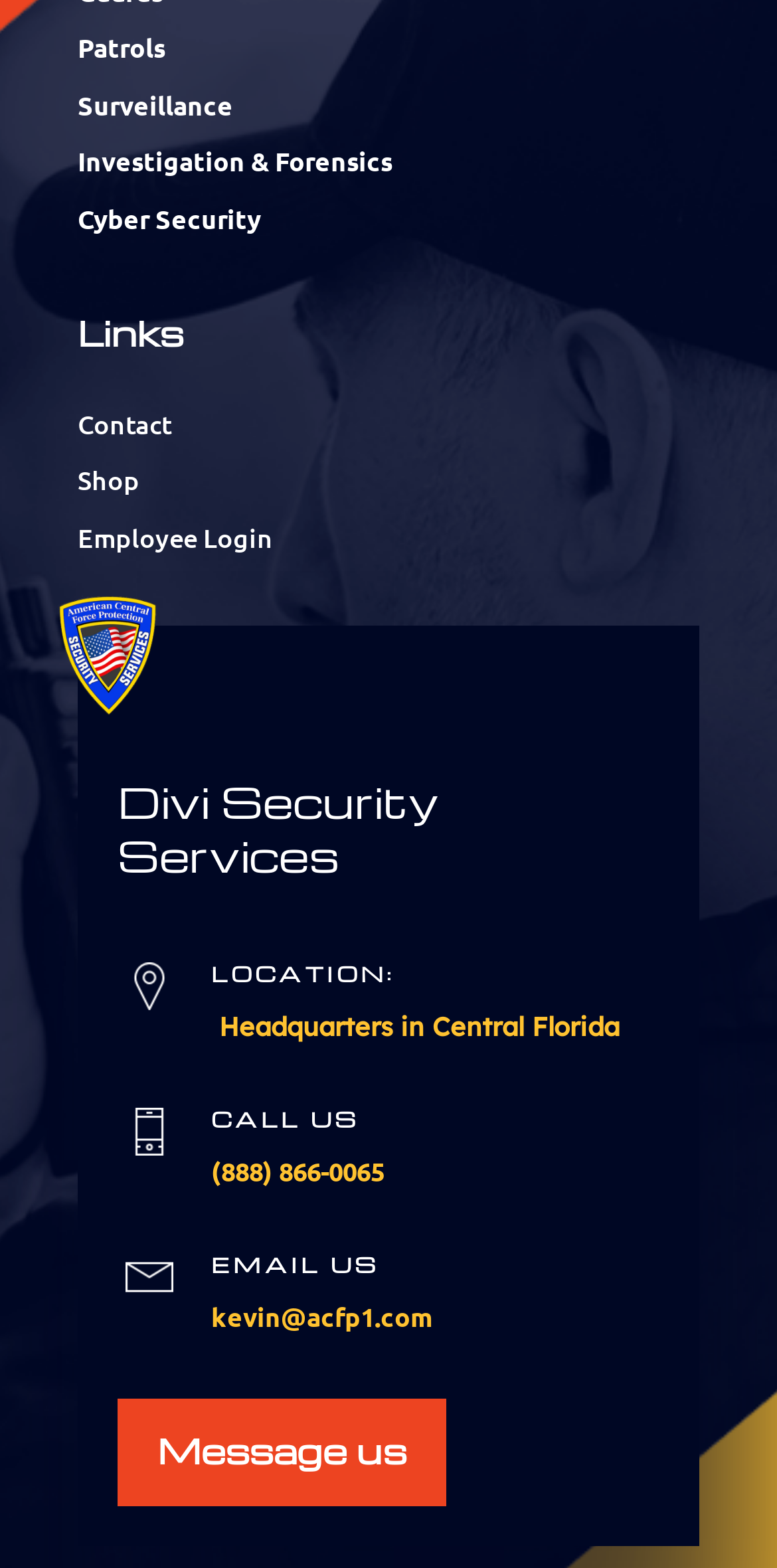Determine the bounding box coordinates of the element that should be clicked to execute the following command: "Send an email".

[0.272, 0.829, 0.556, 0.85]